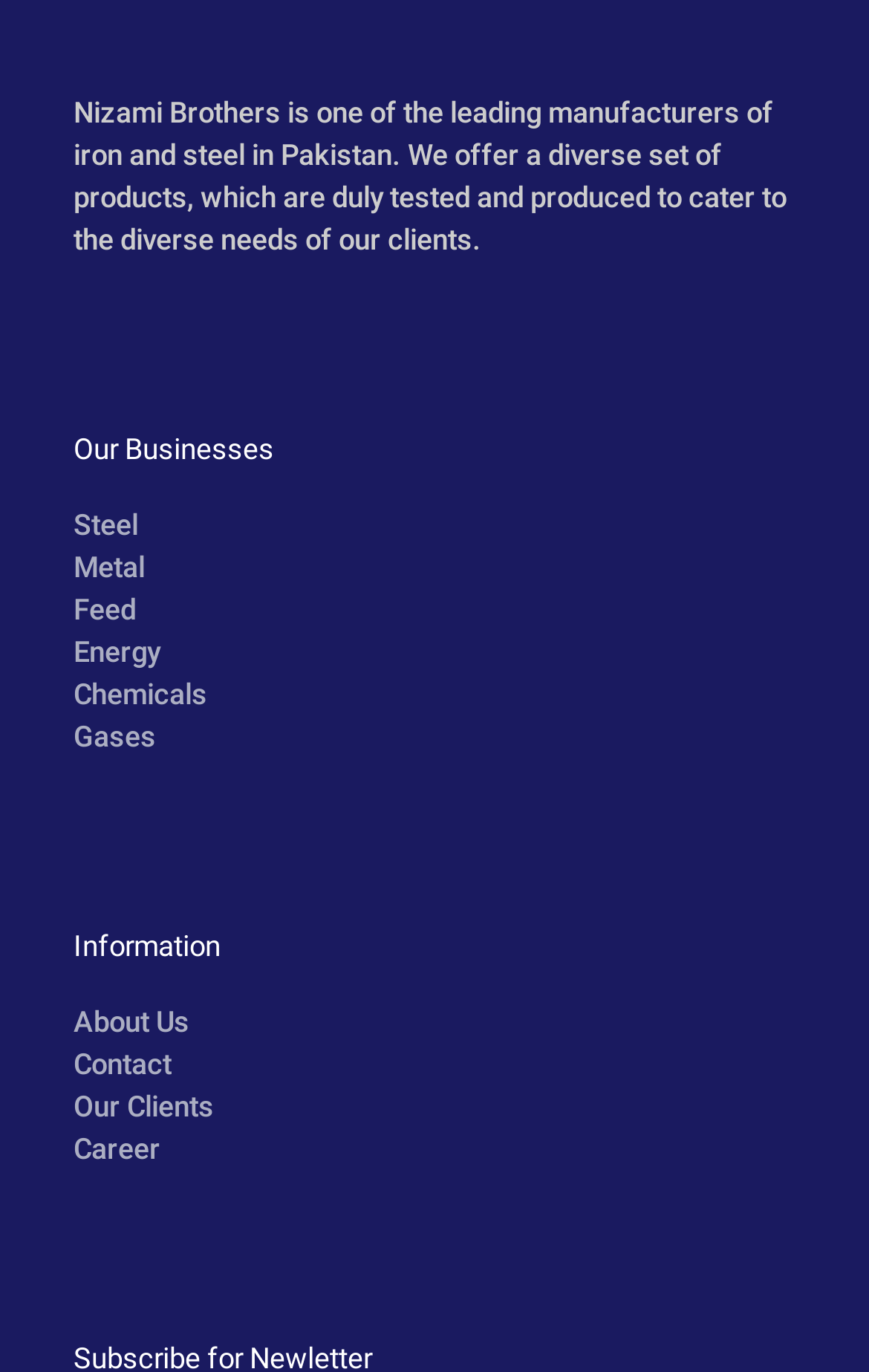Locate the bounding box coordinates of the clickable region necessary to complete the following instruction: "Visit SAPC website". Provide the coordinates in the format of four float numbers between 0 and 1, i.e., [left, top, right, bottom].

None